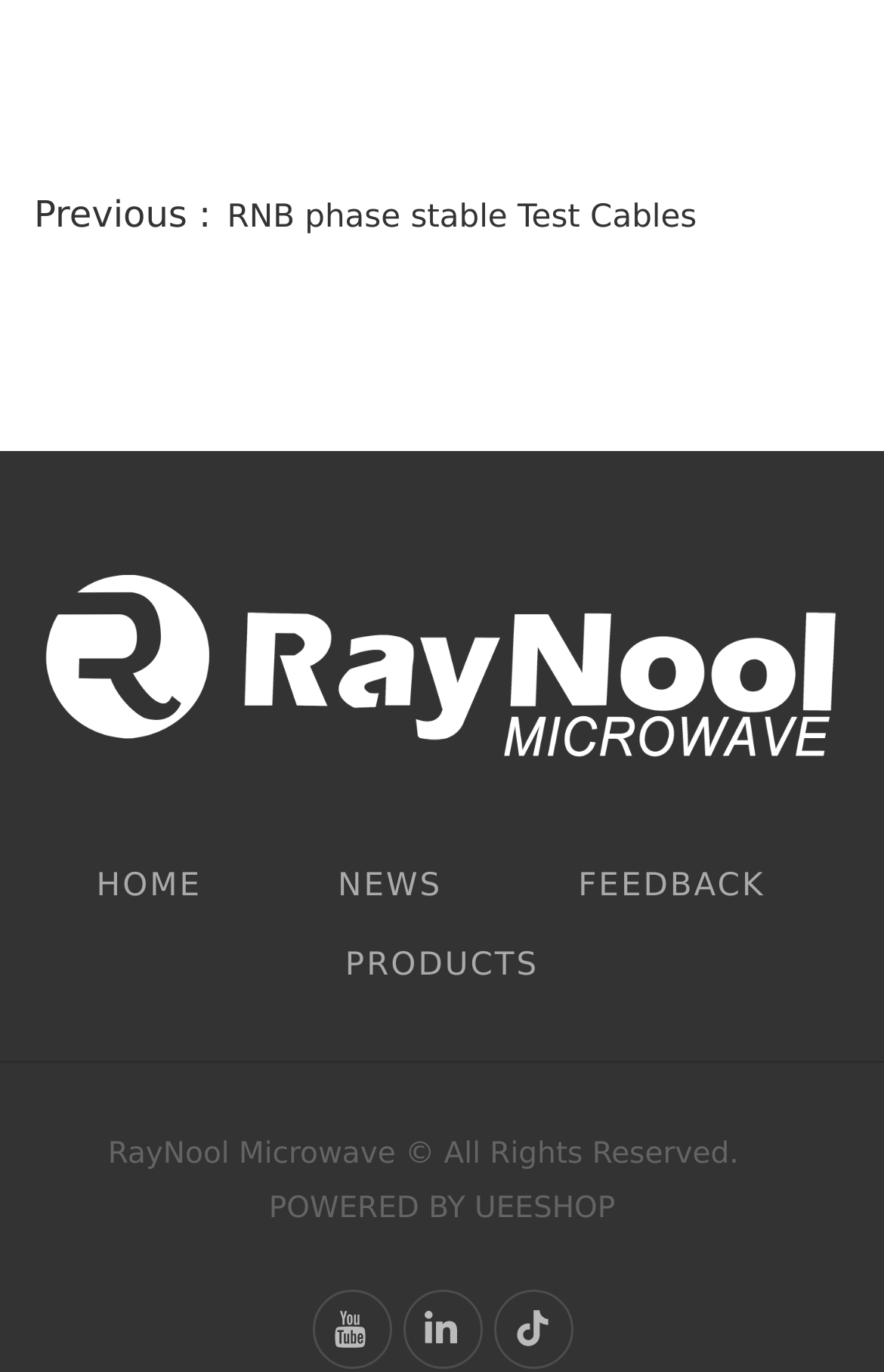Show the bounding box coordinates for the HTML element as described: "POWERED BY UEESHOP".

[0.038, 0.862, 0.962, 0.902]